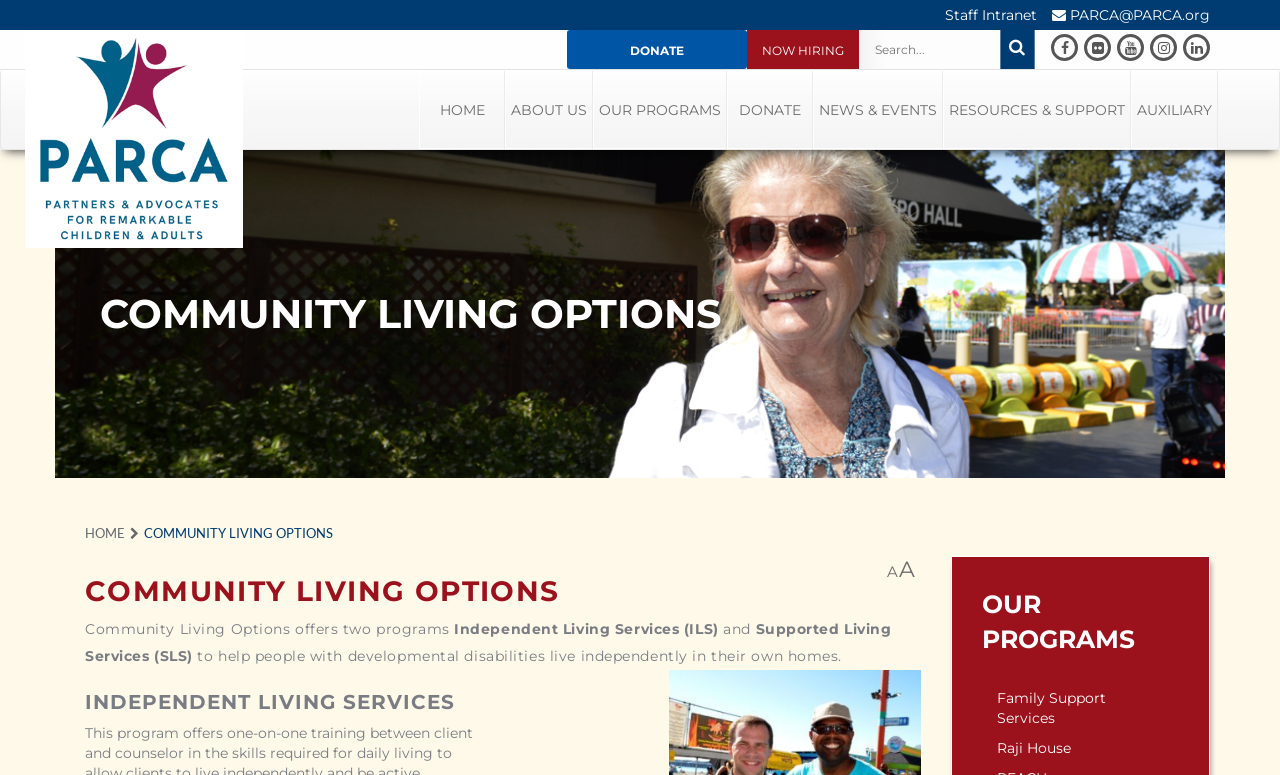Highlight the bounding box coordinates of the region I should click on to meet the following instruction: "Donate now".

[0.443, 0.039, 0.584, 0.089]